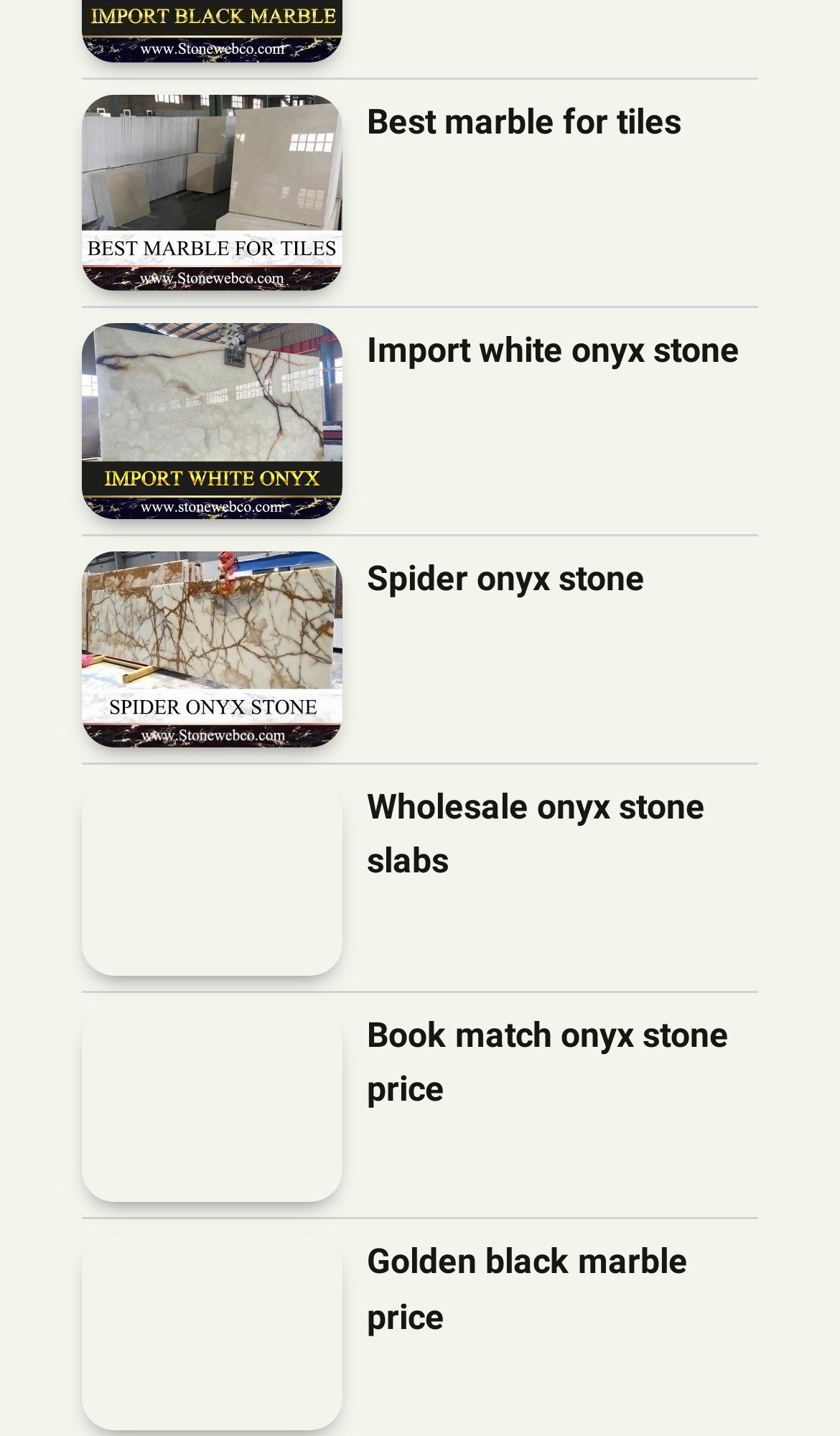Find the bounding box coordinates of the clickable area required to complete the following action: "Get Golden black marble price".

[0.097, 0.86, 0.408, 0.996]